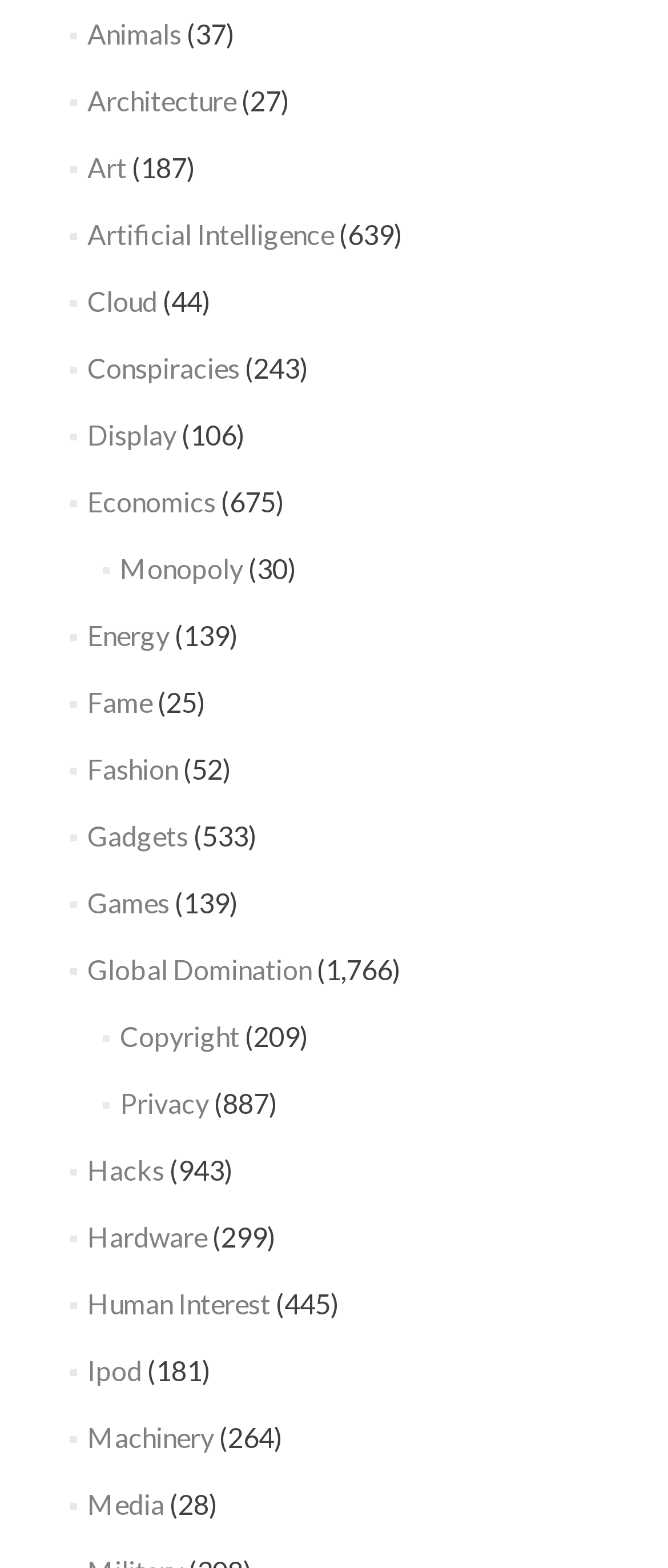Is there a category related to entertainment?
Refer to the image and give a detailed response to the question.

I browsed the list of categories and found that there are categories related to entertainment, such as 'Games' and 'Fashion'.